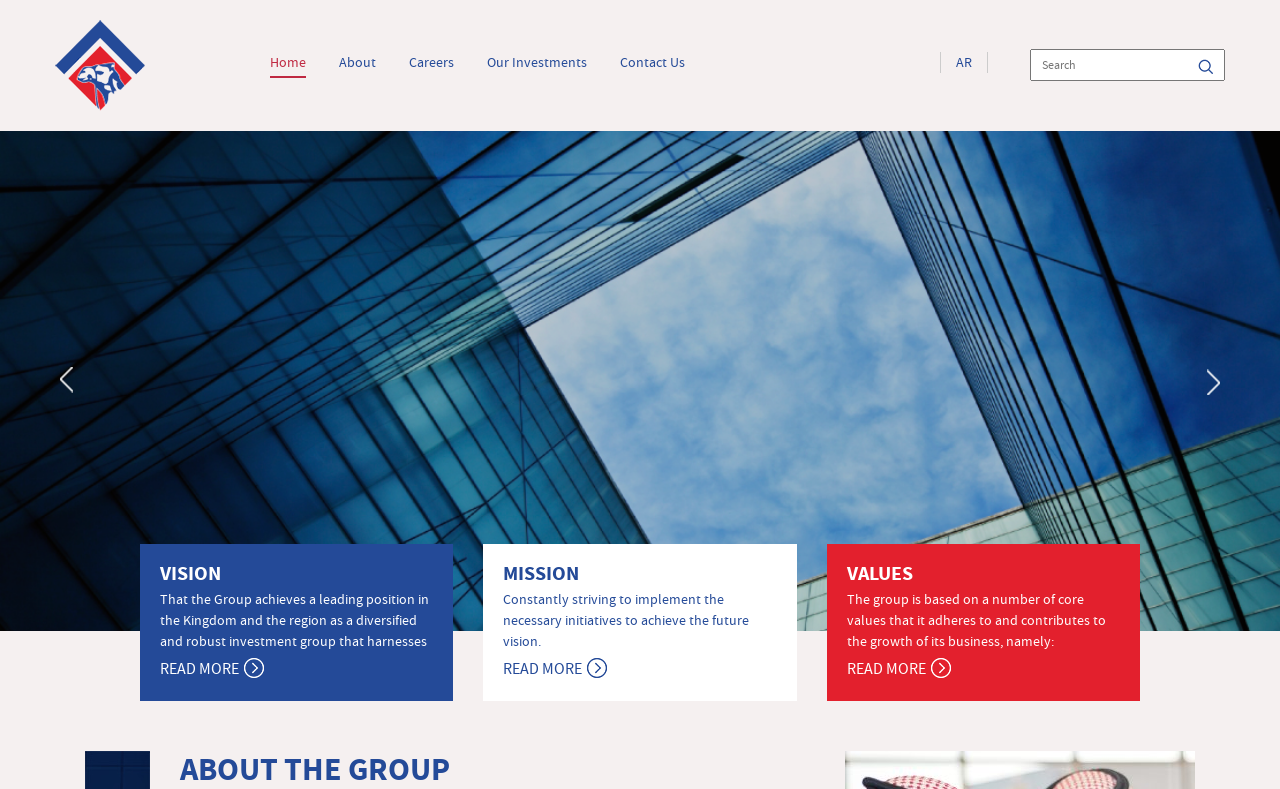What is the purpose of the textbox?
From the screenshot, provide a brief answer in one word or phrase.

Search